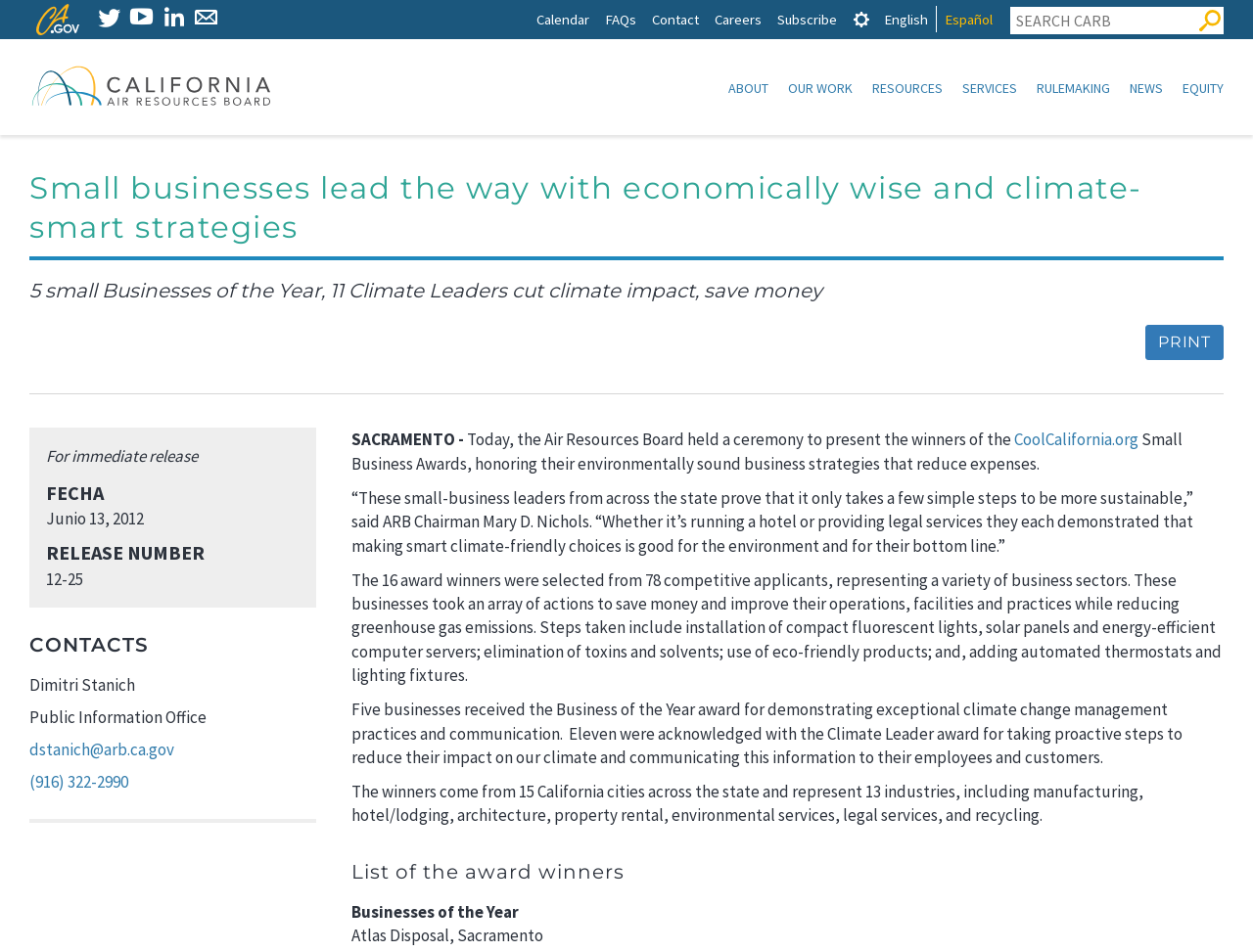How many links are in the main navigation? Observe the screenshot and provide a one-word or short phrase answer.

6